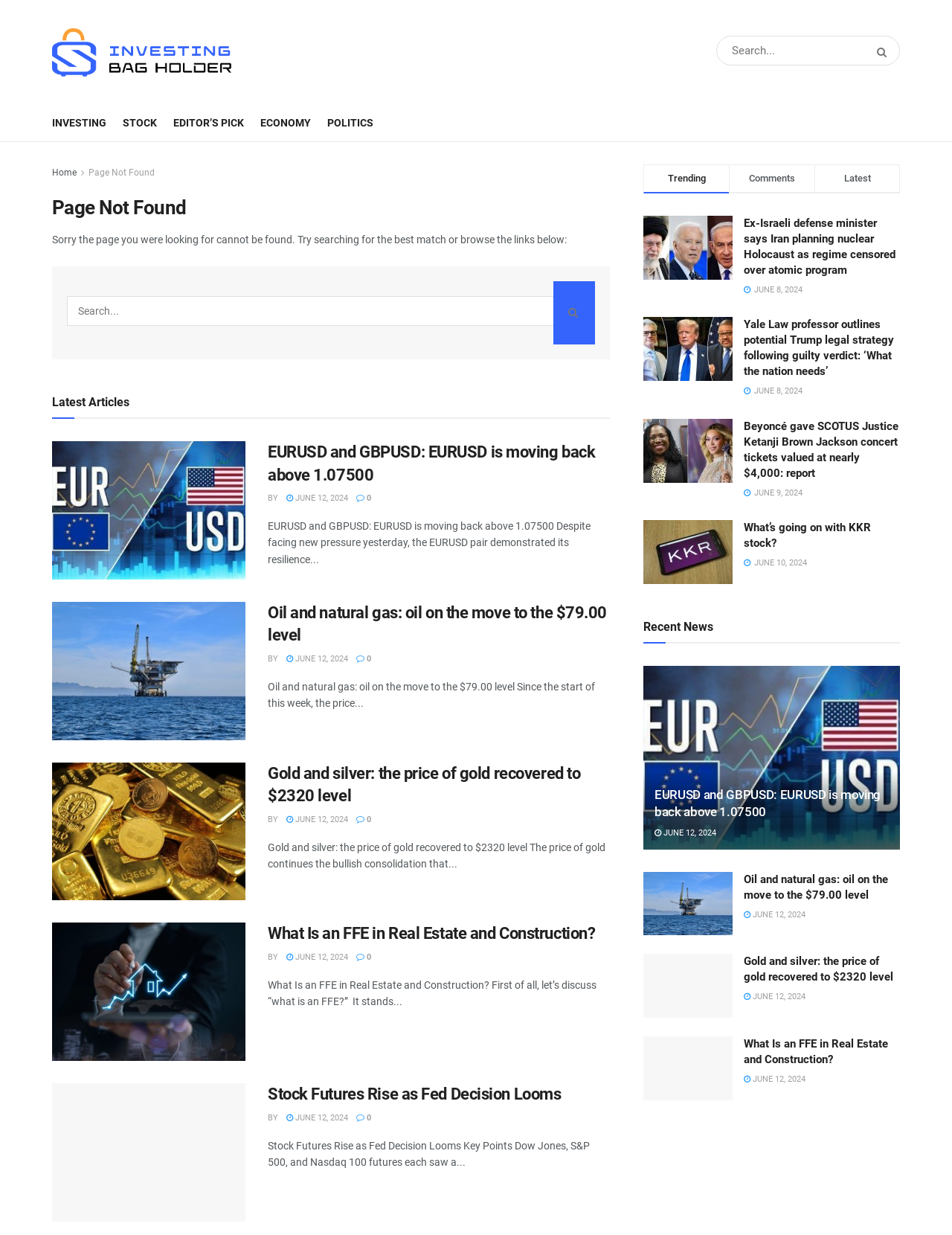Please provide a comprehensive answer to the question below using the information from the image: What is the title of the first article on this webpage?

The first article on this webpage has a heading element with the text 'EURUSD and GBPUSD: EURUSD is moving back above 1.07500', which appears to be the title of the article.